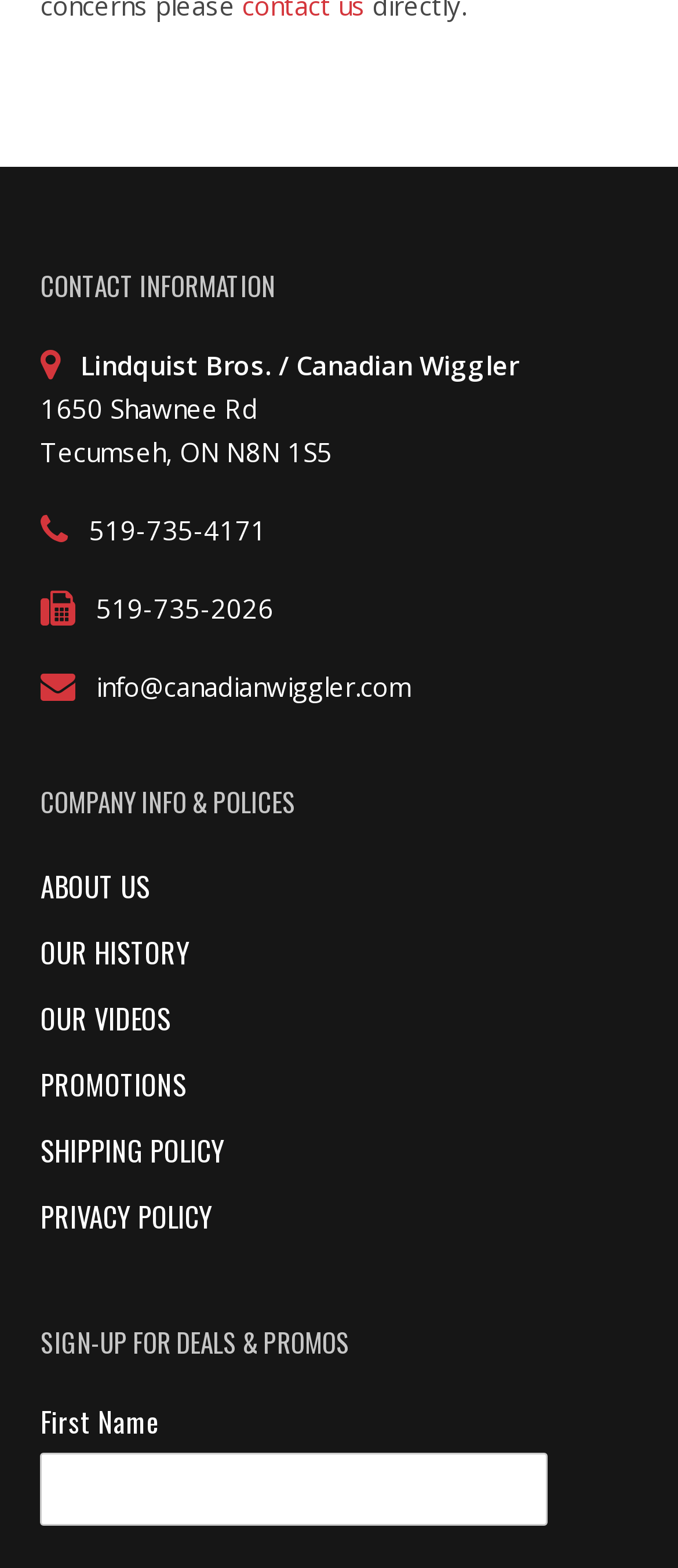Find the UI element described as: "519-735-4171" and predict its bounding box coordinates. Ensure the coordinates are four float numbers between 0 and 1, [left, top, right, bottom].

[0.132, 0.327, 0.393, 0.349]